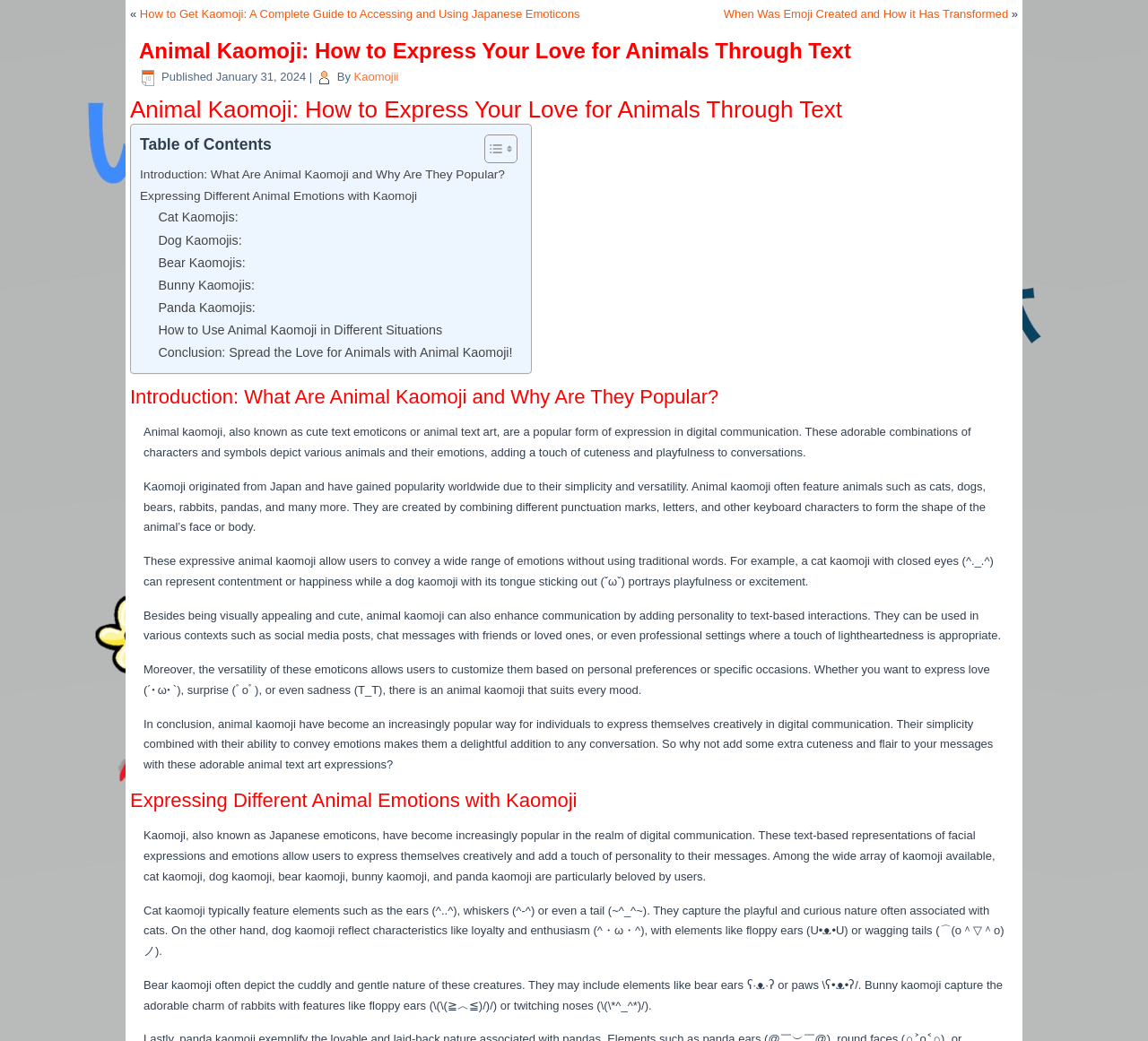Identify the bounding box coordinates for the region to click in order to carry out this instruction: "Click on the link to learn how to get kaomoji". Provide the coordinates using four float numbers between 0 and 1, formatted as [left, top, right, bottom].

[0.122, 0.007, 0.505, 0.02]